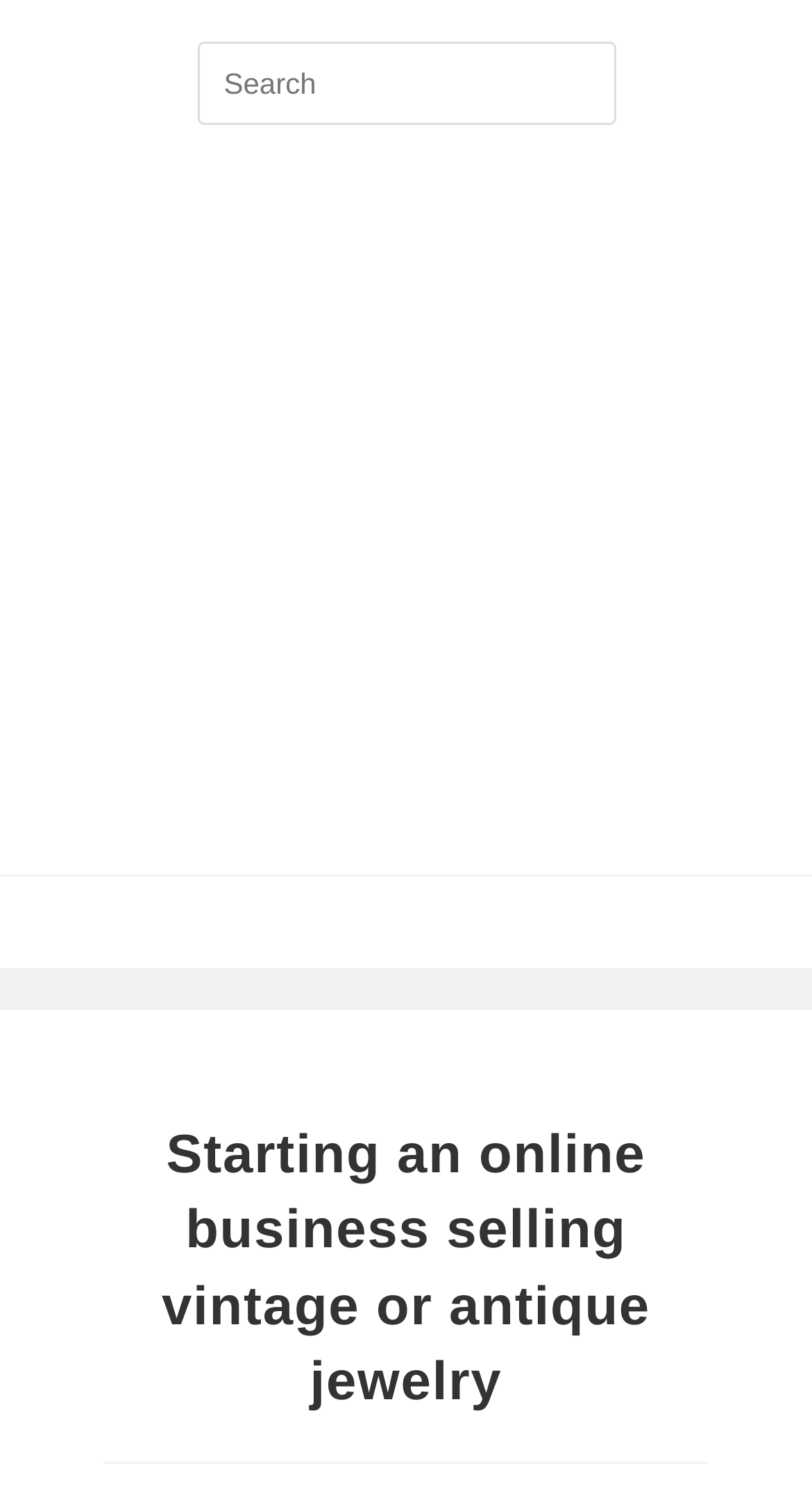Describe every aspect of the webpage comprehensively.

The webpage is about starting an online business selling vintage or antique jewelry. At the top right corner, there is a search bar with a text box to insert a search query and a submit button. Below the search bar, there is a large advertisement that spans the entire width of the page. 

The main content of the webpage is headed by a title "Starting an online business selling vintage or antique jewelry", which is positioned in the middle of the page, slightly above the center.